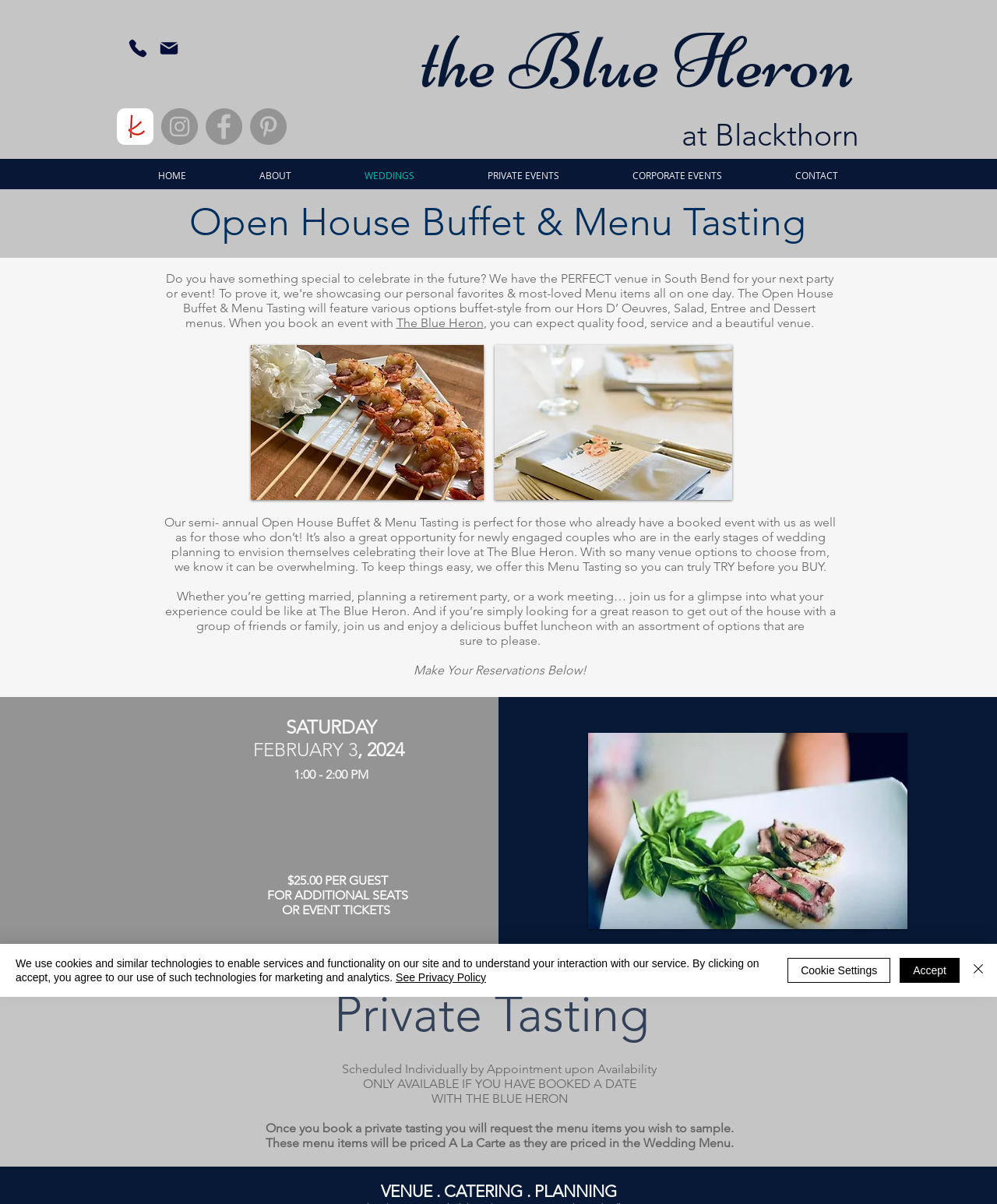Determine the bounding box coordinates of the clickable region to execute the instruction: "Click on Our Story". The coordinates should be four float numbers between 0 and 1, denoted as [left, top, right, bottom].

None